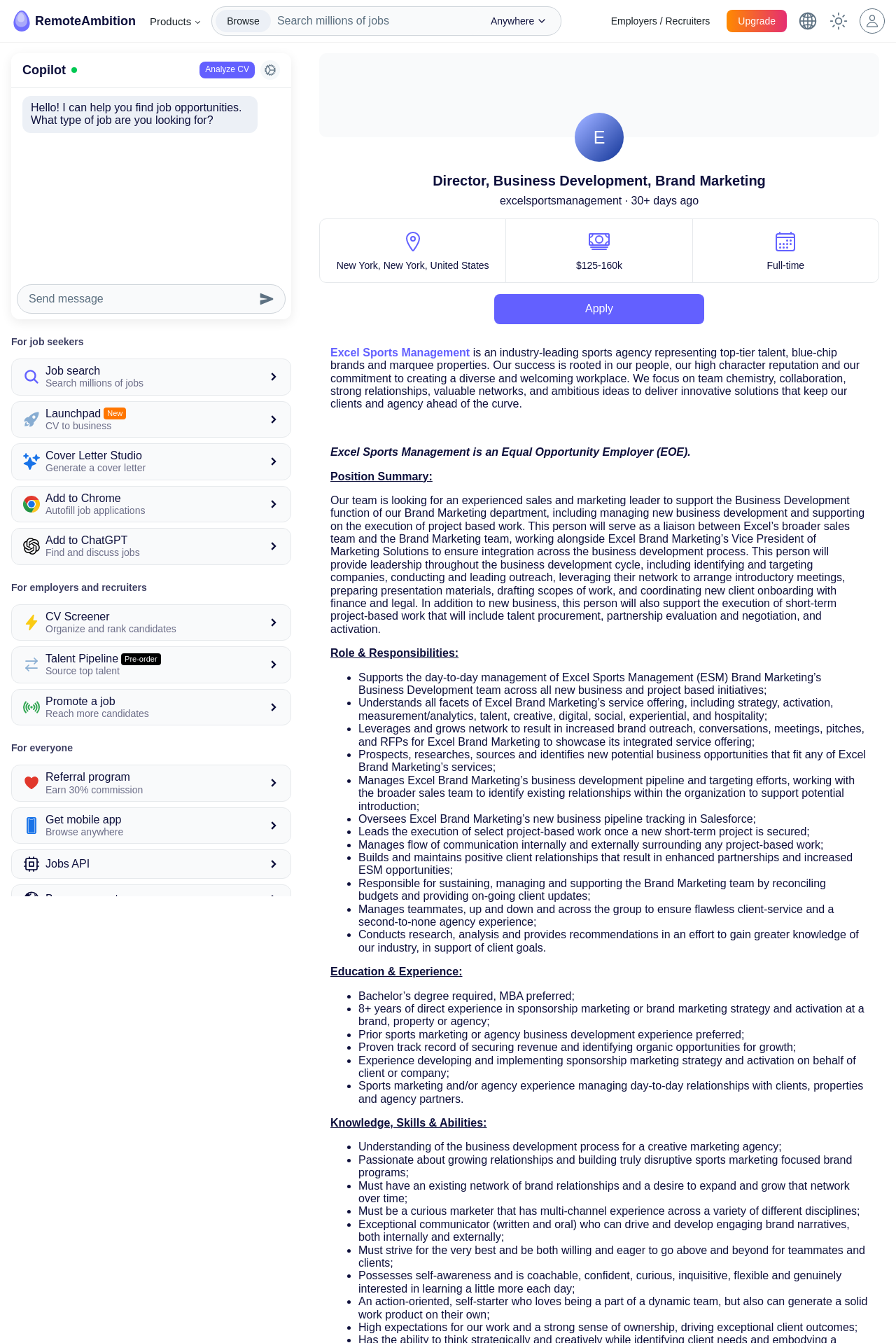Pinpoint the bounding box coordinates of the clickable area needed to execute the instruction: "Analyze CV". The coordinates should be specified as four float numbers between 0 and 1, i.e., [left, top, right, bottom].

[0.229, 0.048, 0.278, 0.055]